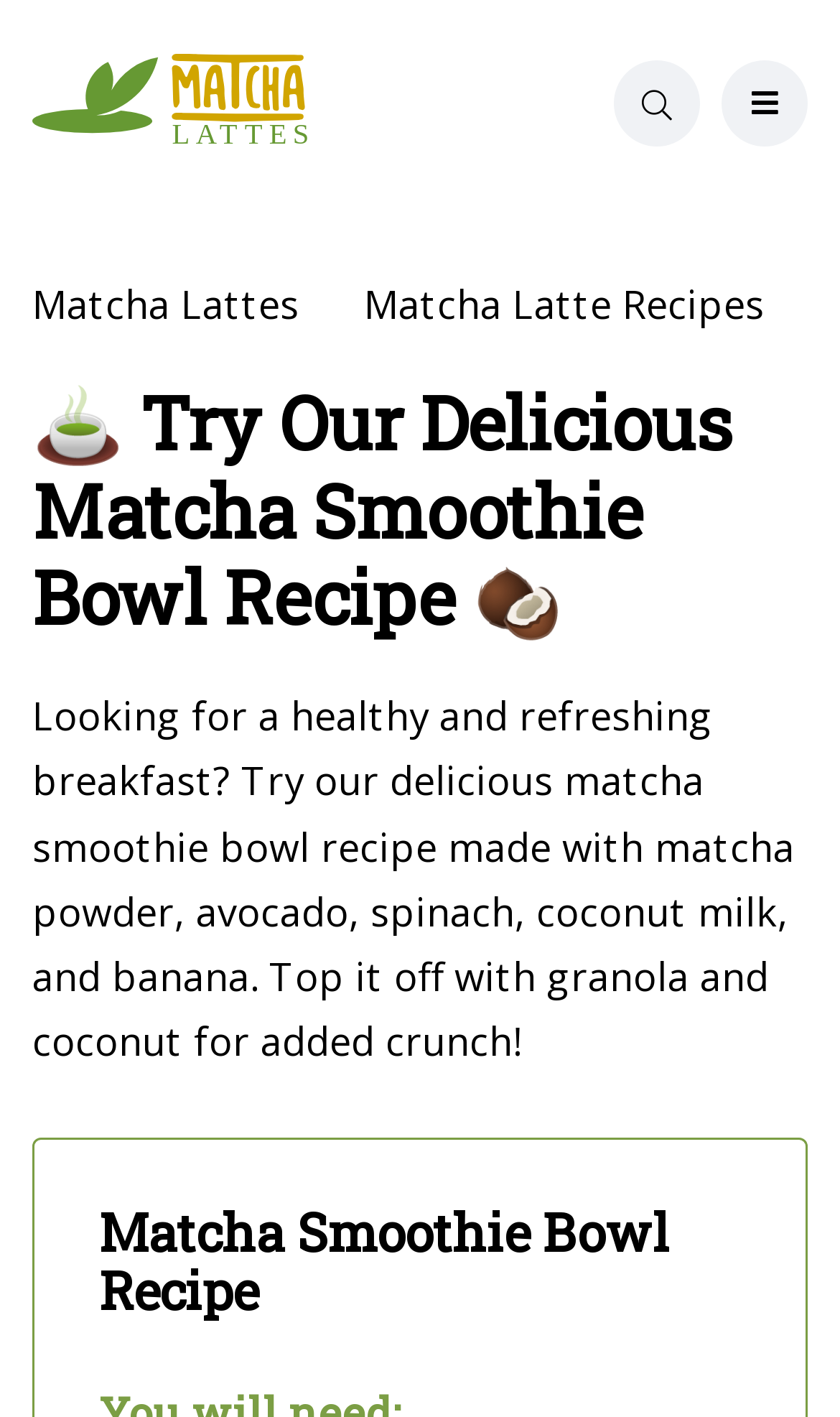What is the last ingredient mentioned in the recipe?
Look at the image and answer with only one word or phrase.

Banana